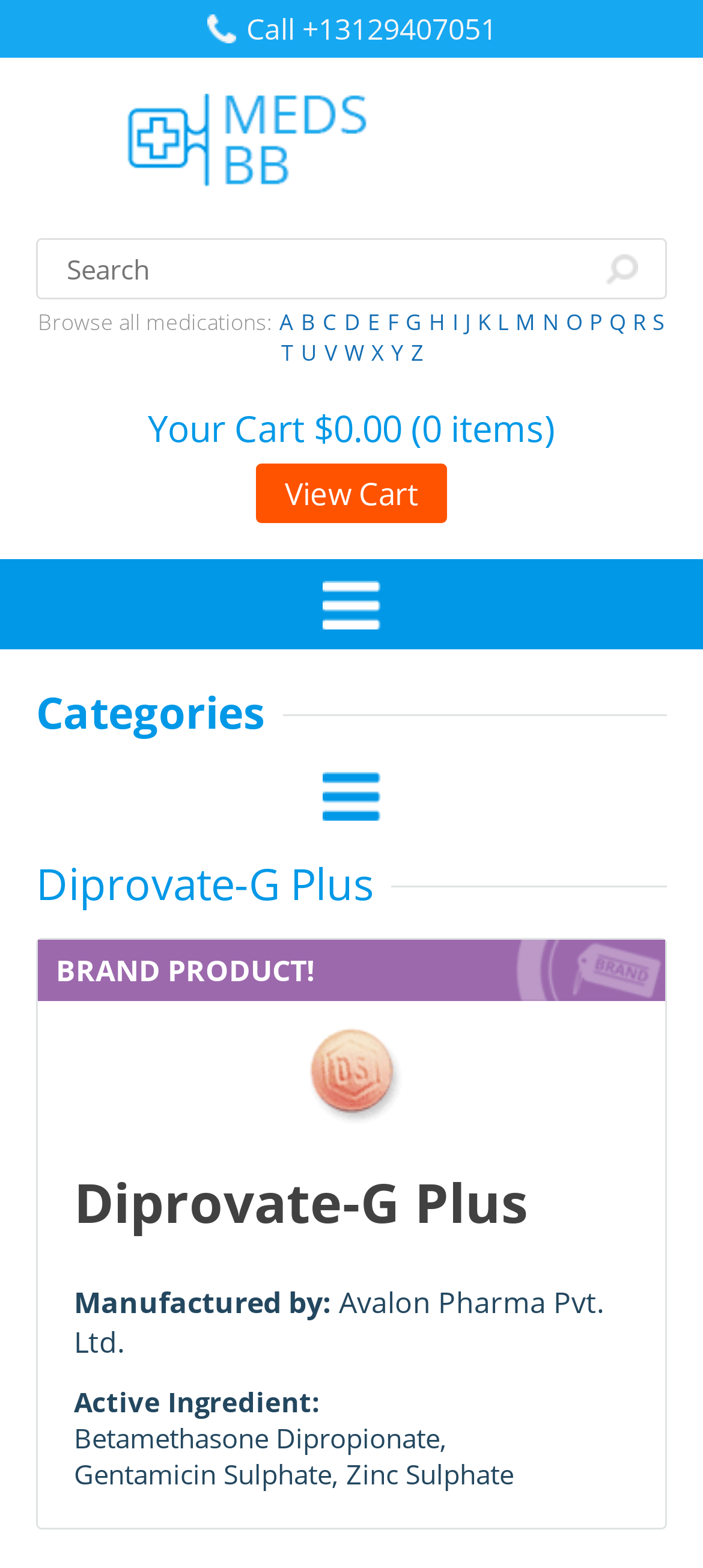Who is the manufacturer of the product?
Please describe in detail the information shown in the image to answer the question.

The manufacturer of the product is 'Avalon Pharma Pvt. Ltd.', which is displayed in a static text element with a bounding box of [0.105, 0.818, 0.859, 0.868]. This text is located below the product name and description.